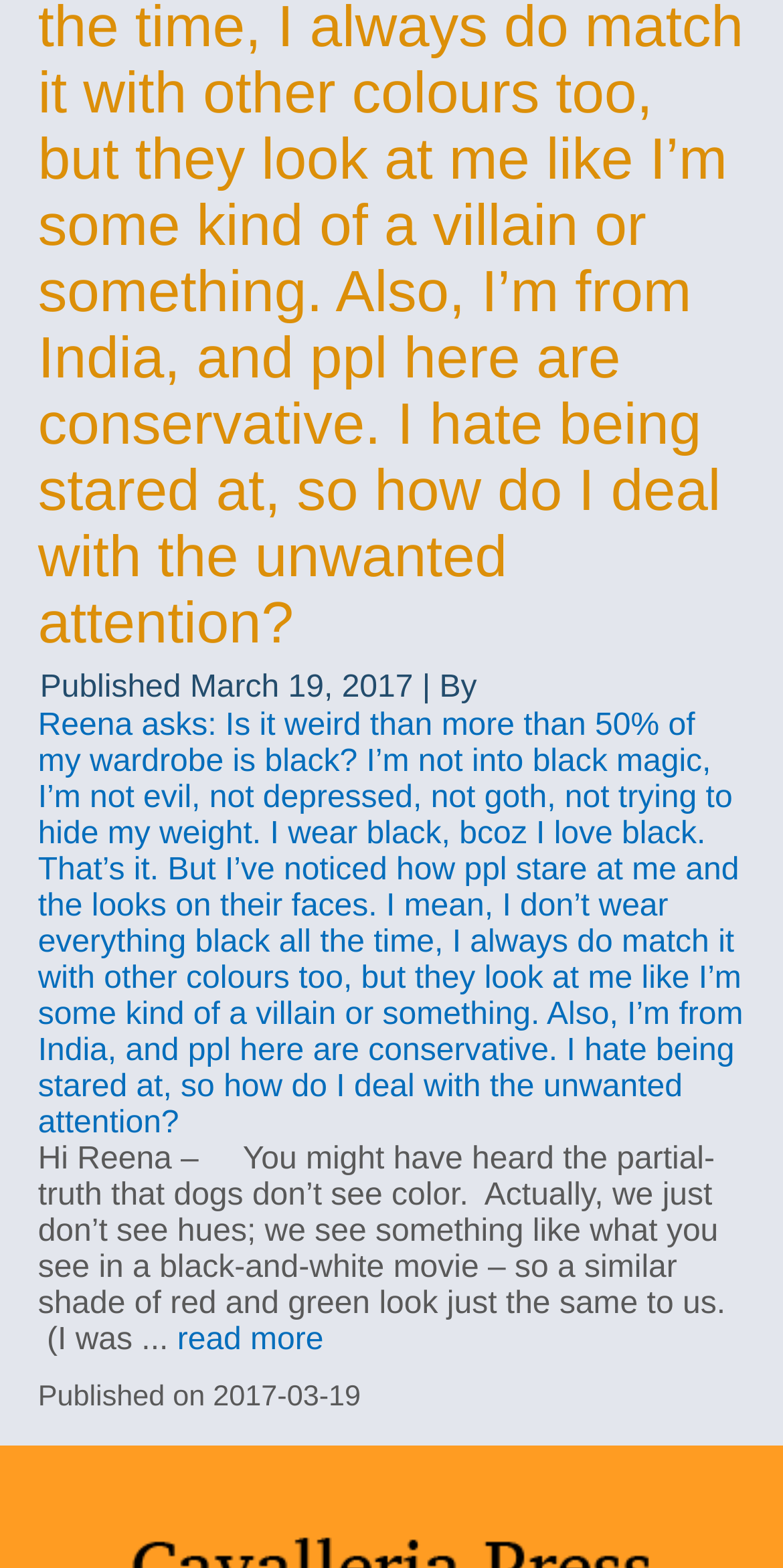What is the topic of the article?
Can you offer a detailed and complete answer to this question?

The topic of the article can be inferred from the question asked by Reena, which is about wearing black clothes and the reactions she gets from people.